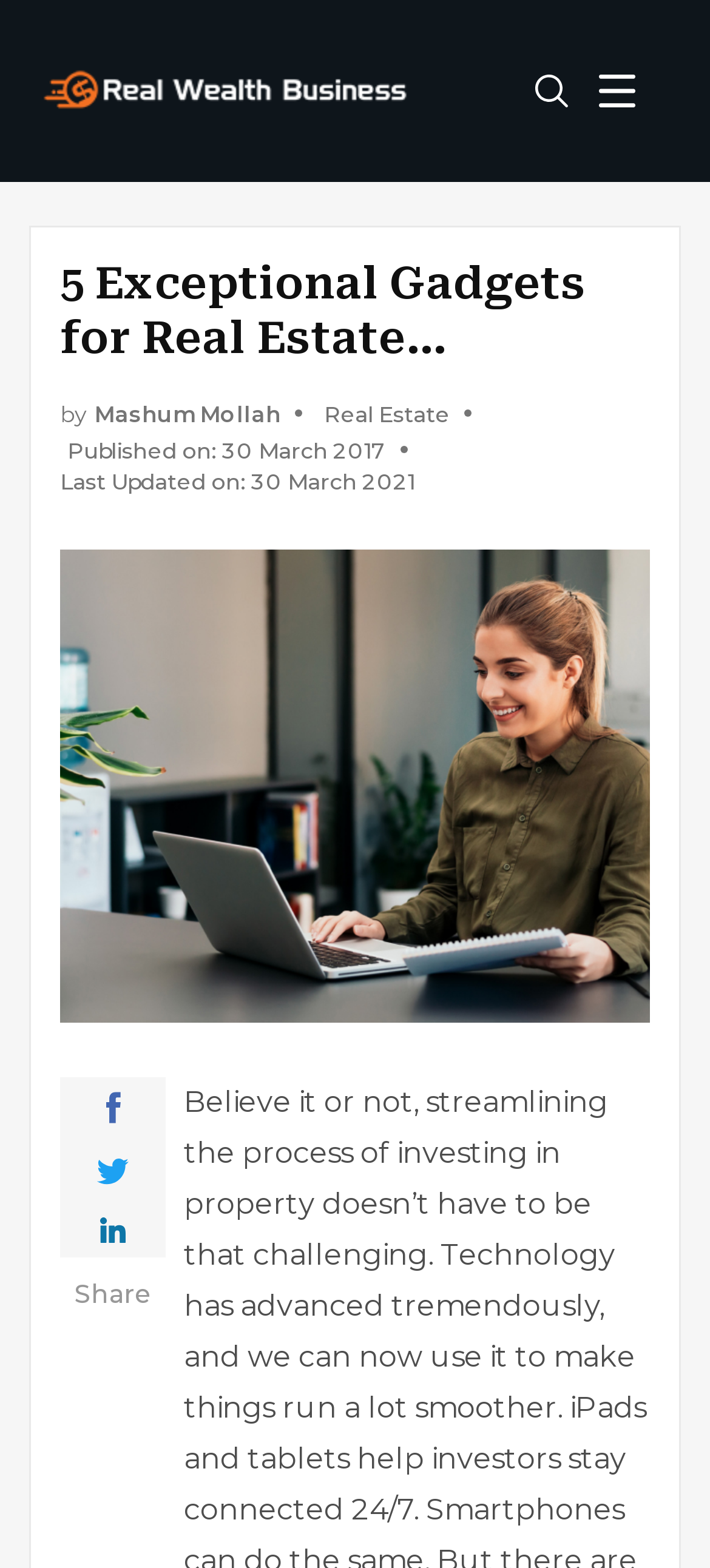Find the bounding box of the element with the following description: "aria-label="search-button"". The coordinates must be four float numbers between 0 and 1, formatted as [left, top, right, bottom].

[0.754, 0.048, 0.8, 0.068]